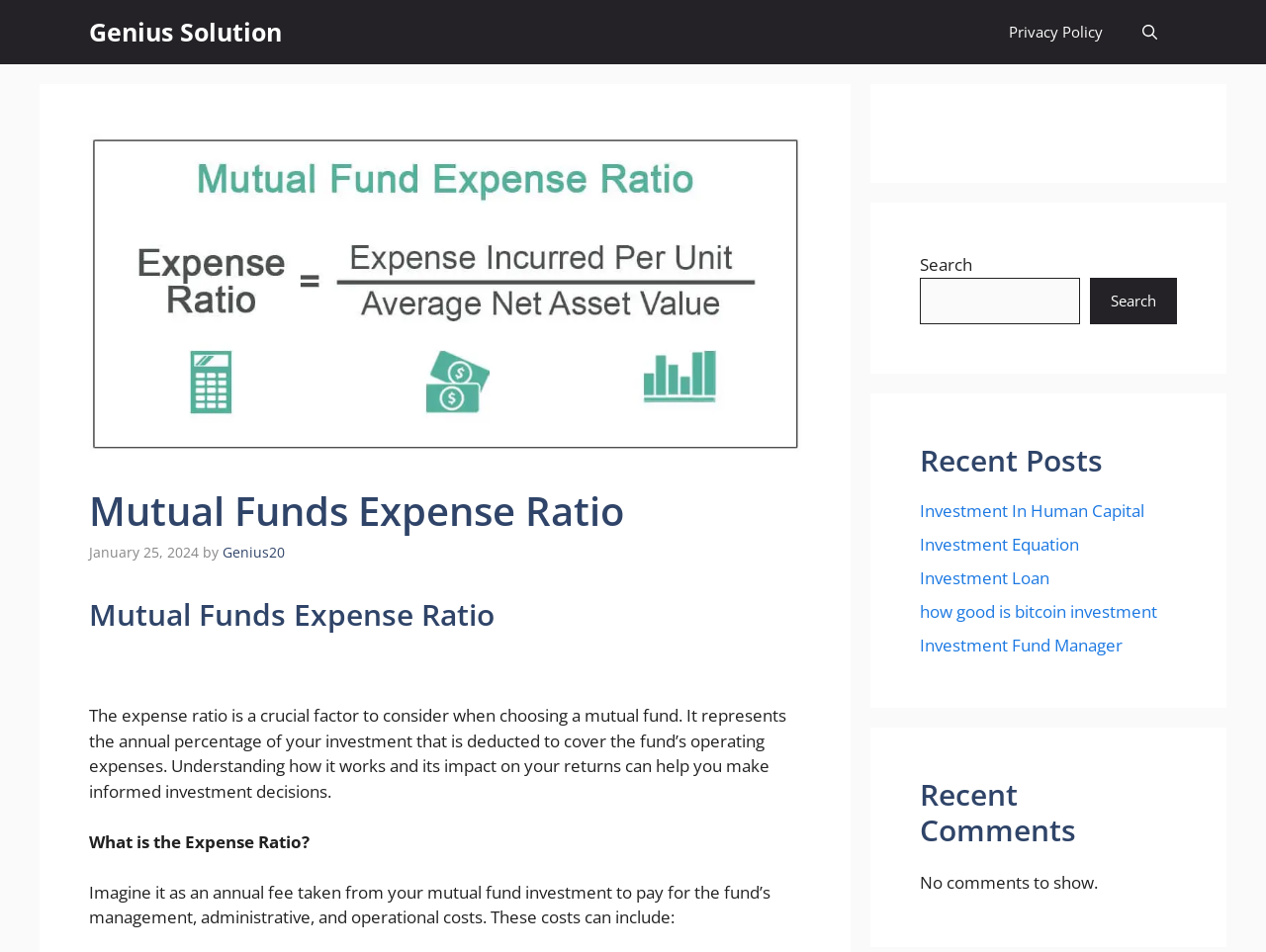Determine the bounding box coordinates of the target area to click to execute the following instruction: "View recent posts."

[0.727, 0.465, 0.93, 0.503]